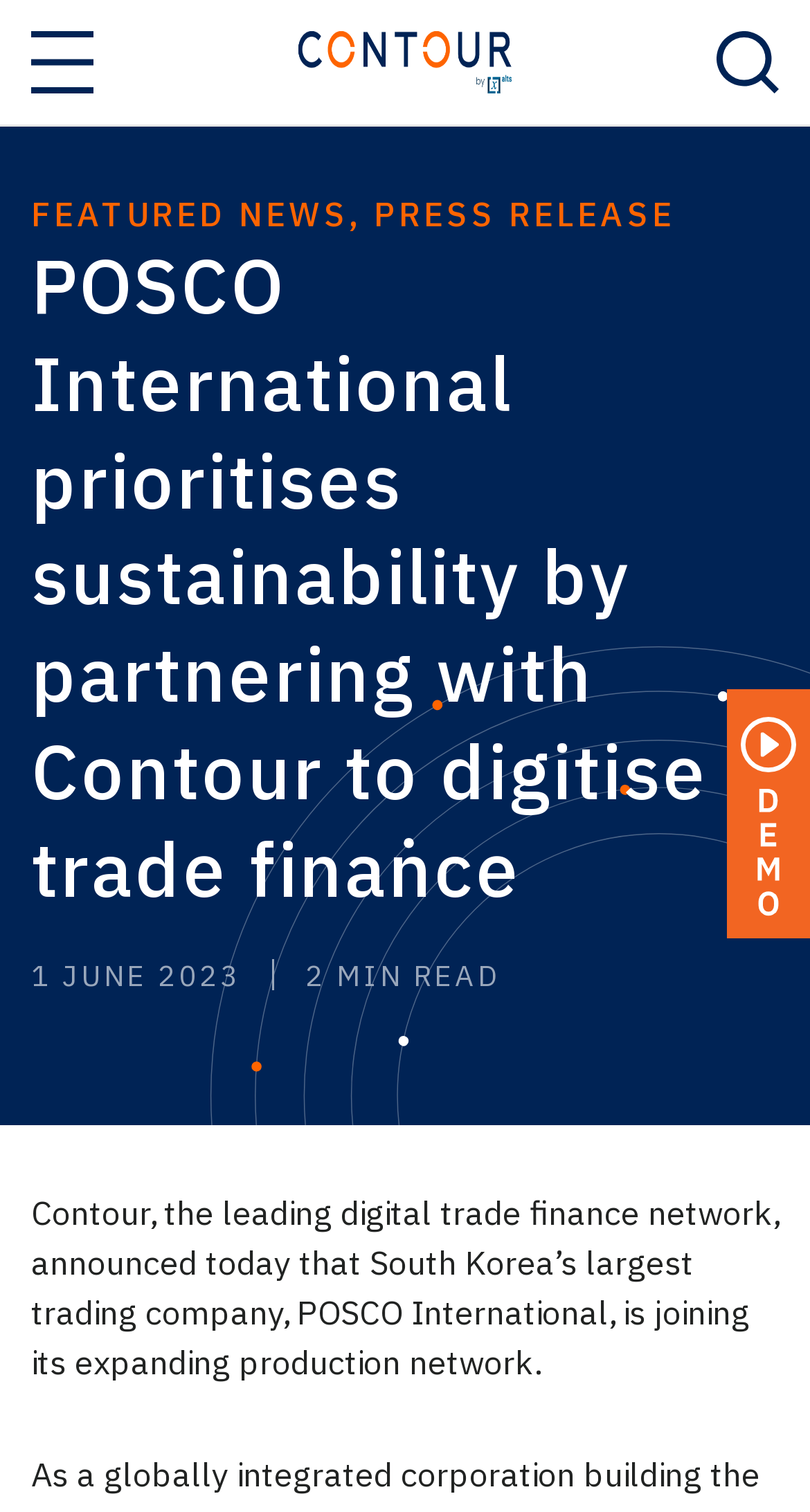From the given element description: "chcon -t samba_share_t /home/user/Public", find the bounding box for the UI element. Provide the coordinates as four float numbers between 0 and 1, in the order [left, top, right, bottom].

None